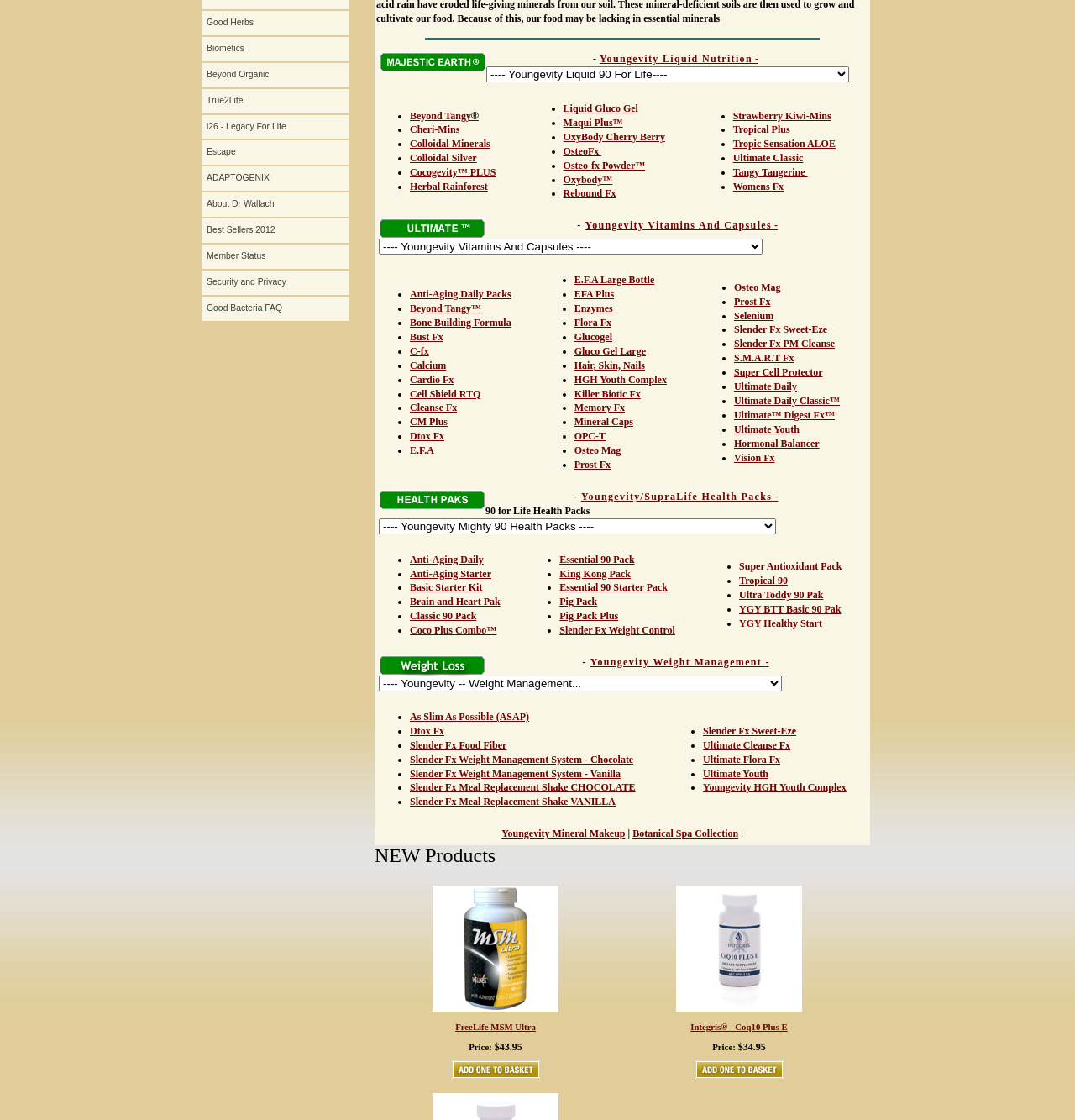Extract the bounding box coordinates of the UI element described by: "As Slim As Possible (ASAP)". The coordinates should include four float numbers ranging from 0 to 1, e.g., [left, top, right, bottom].

[0.381, 0.635, 0.492, 0.645]